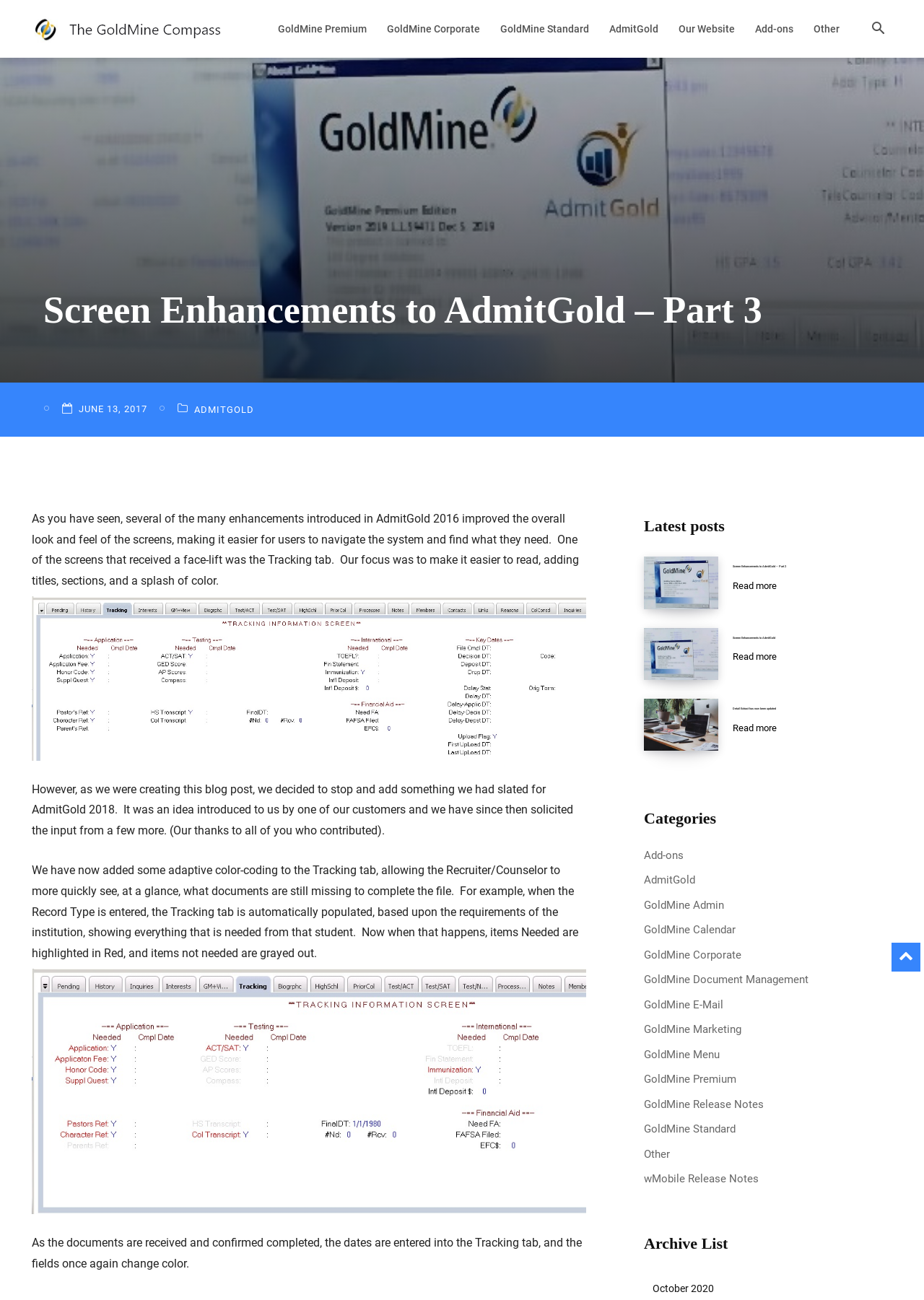What is the name of the blog post series?
Based on the visual details in the image, please answer the question thoroughly.

The webpage appears to be part of a blog post series, with this particular post being 'Part 3'. The series is focused on discussing the enhancements made to AdmitGold.